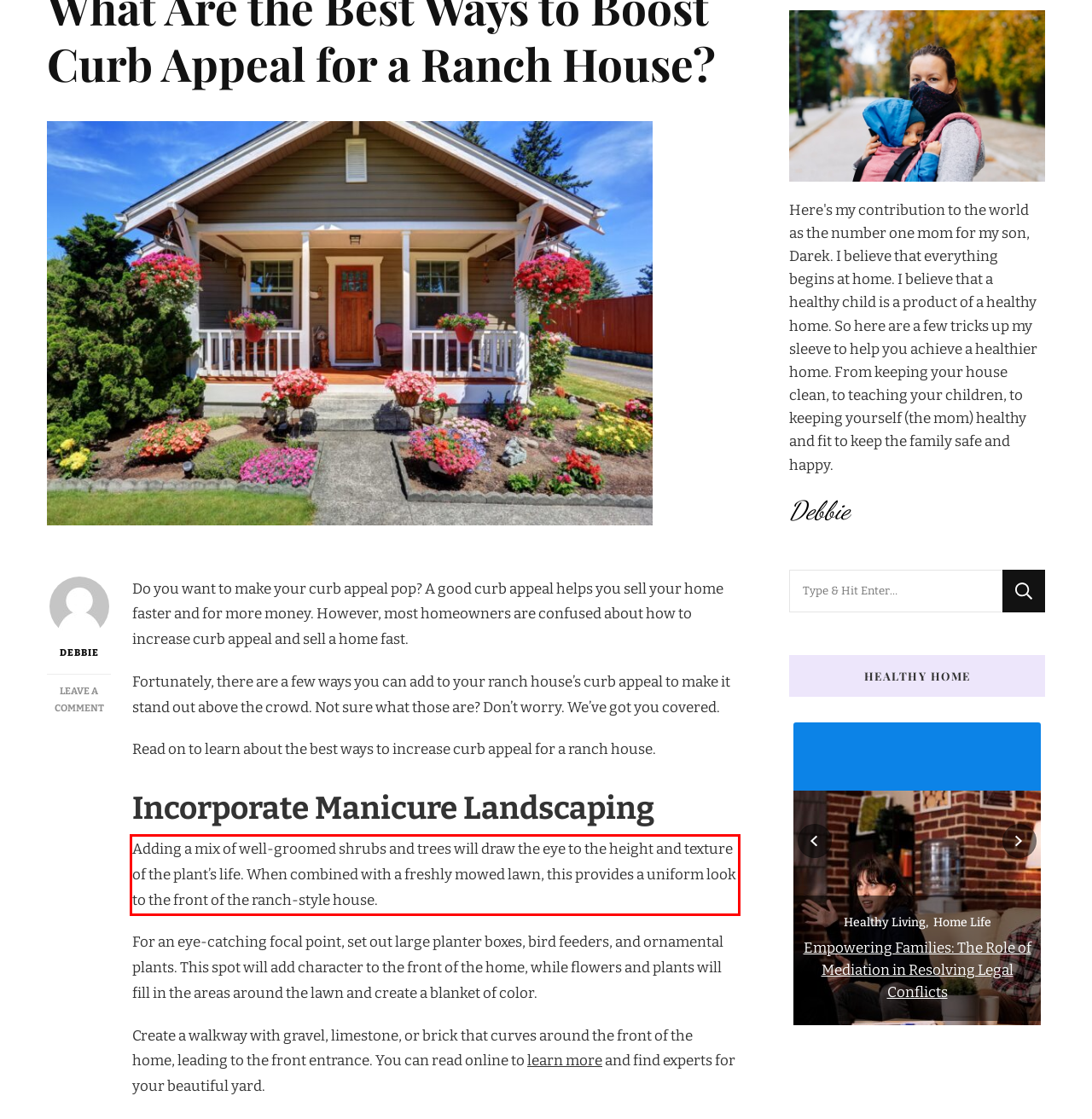Using the provided webpage screenshot, identify and read the text within the red rectangle bounding box.

Adding a mix of well-groomed shrubs and trees will draw the eye to the height and texture of the plant’s life. When combined with a freshly mowed lawn, this provides a uniform look to the front of the ranch-style house.